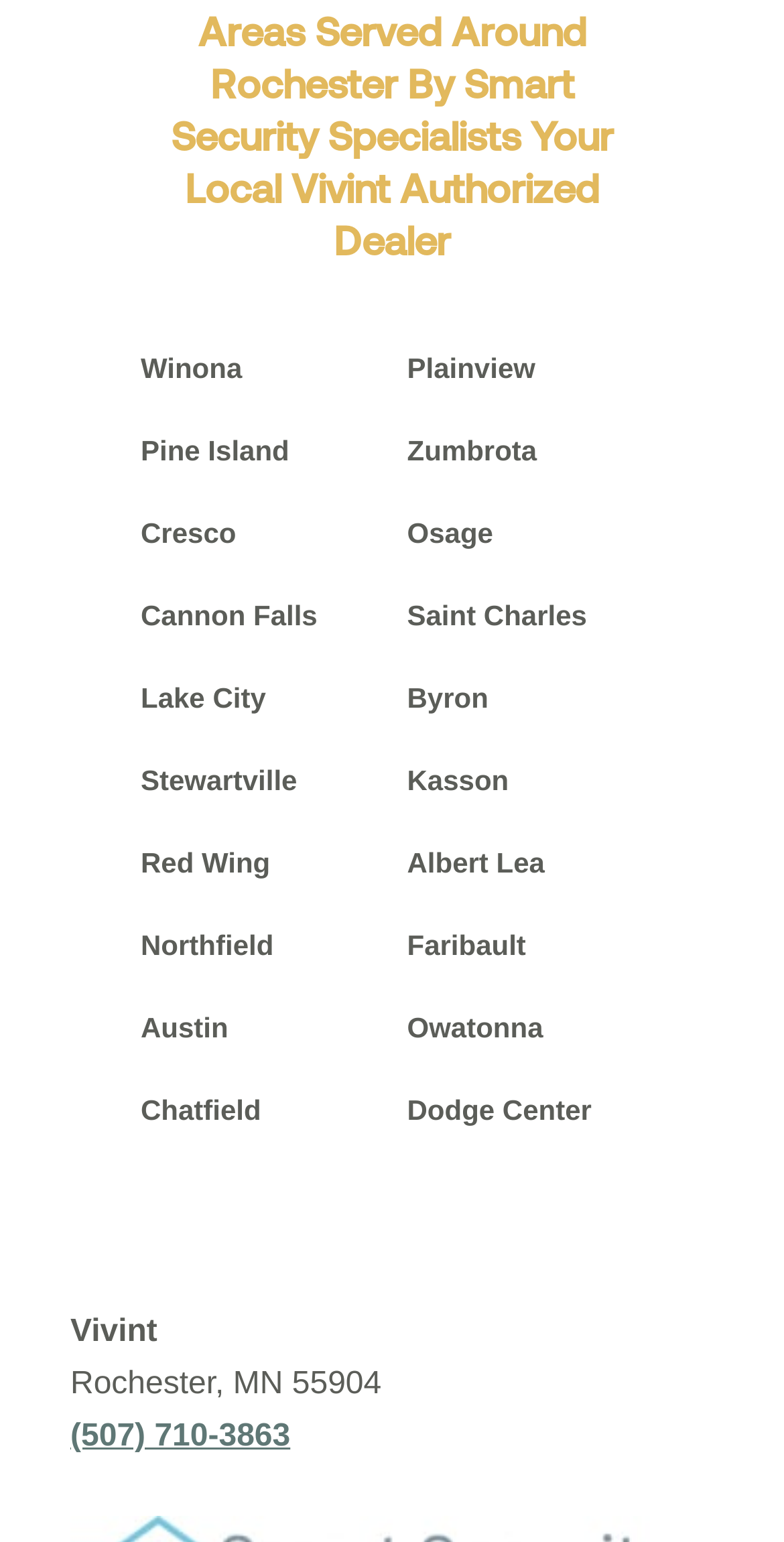Utilize the details in the image to thoroughly answer the following question: What is the name of the city where Vivint is located?

I found the city name 'Rochester' from the StaticText element 'Rochester, MN 55904' which is located at the bottom of the webpage.